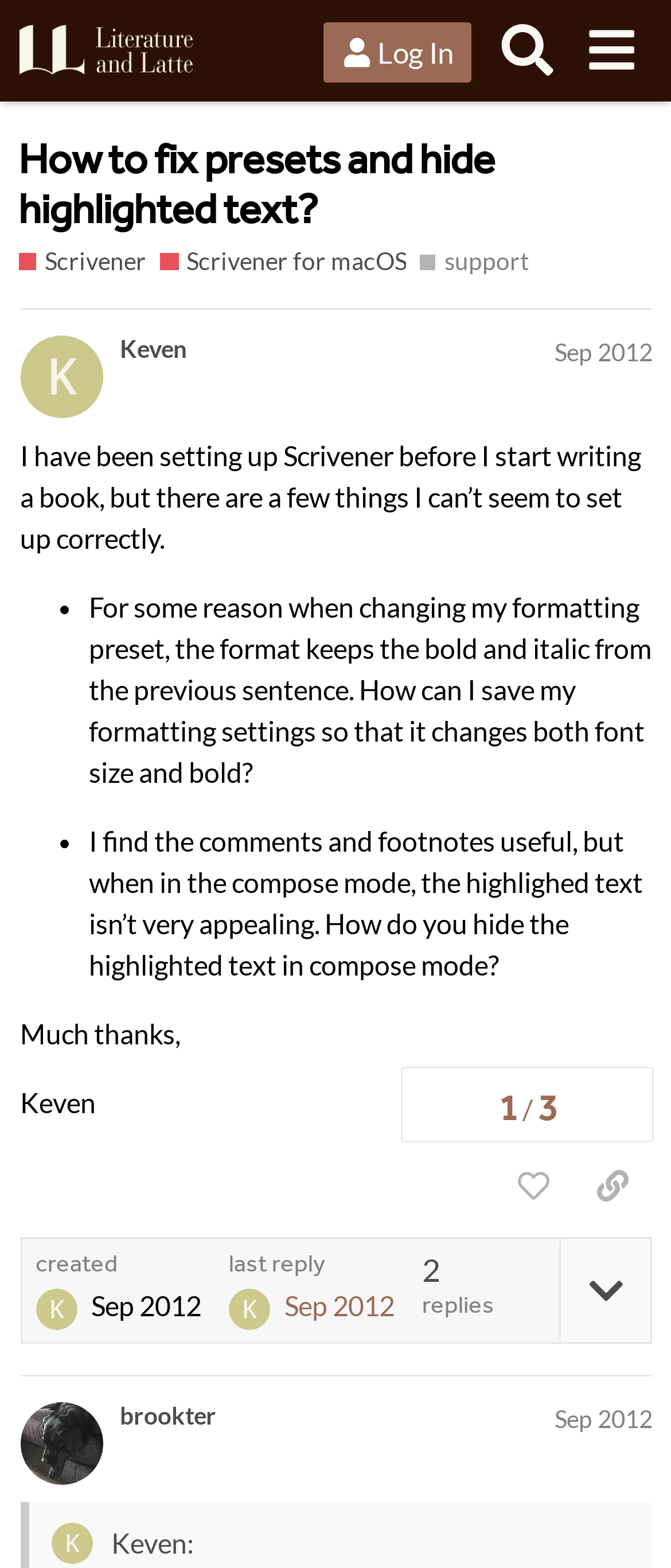Please identify the coordinates of the bounding box for the clickable region that will accomplish this instruction: "Log in to the forum".

[0.483, 0.015, 0.704, 0.053]